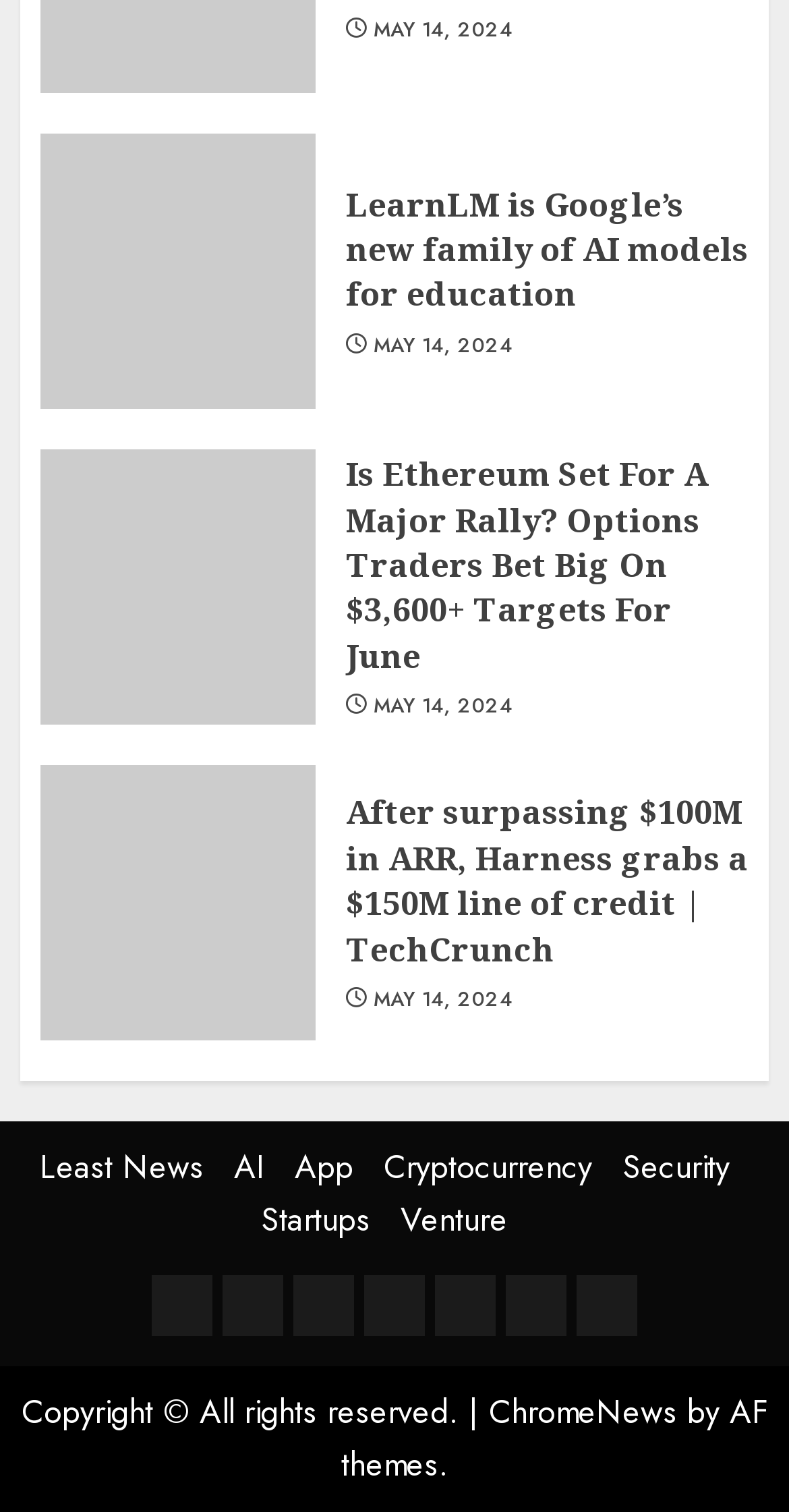What is the date of the latest news?
Refer to the screenshot and respond with a concise word or phrase.

MAY 14, 2024